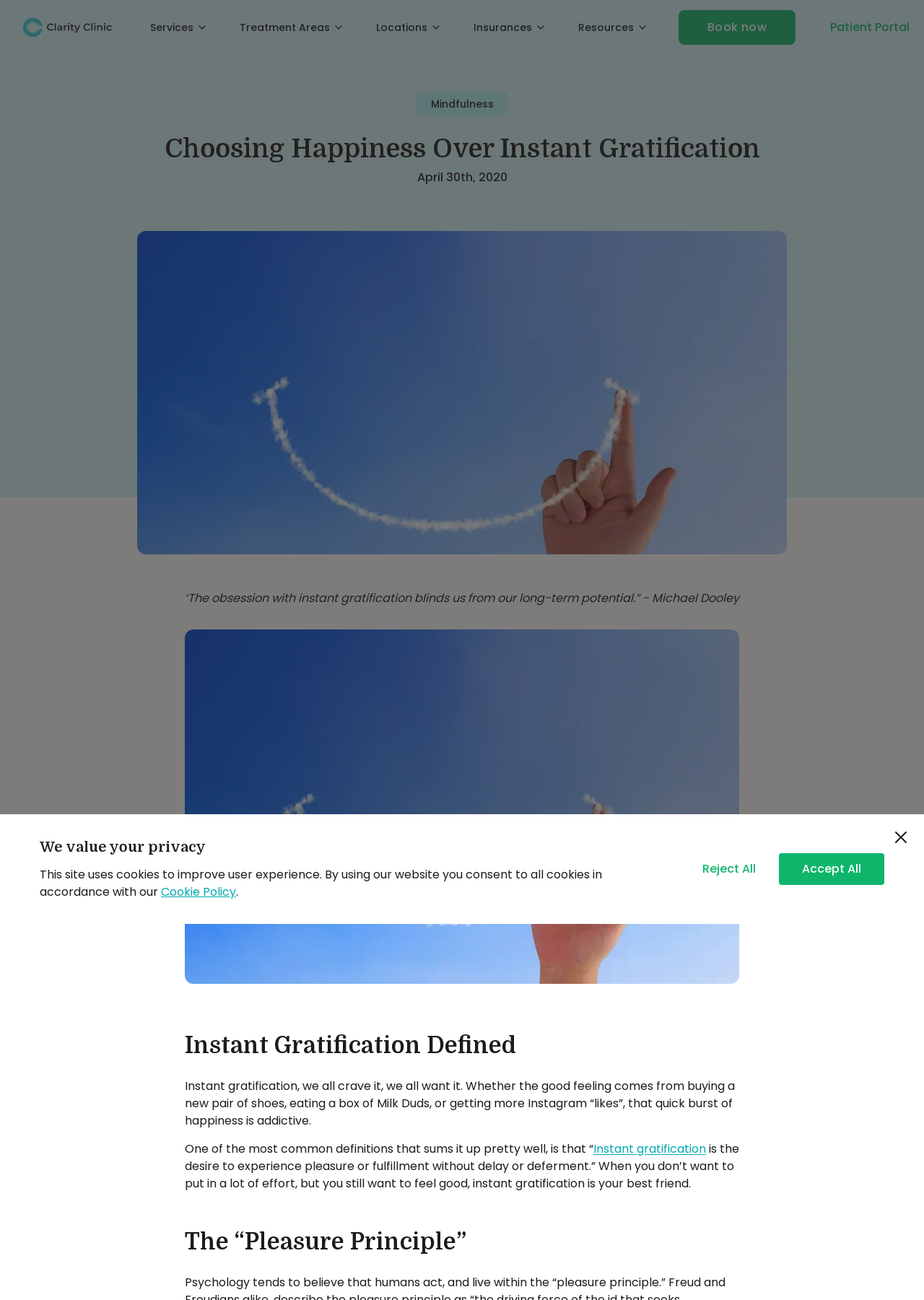Determine the bounding box coordinates of the clickable area required to perform the following instruction: "Close the current window". The coordinates should be represented as four float numbers between 0 and 1: [left, top, right, bottom].

[0.956, 0.631, 0.994, 0.657]